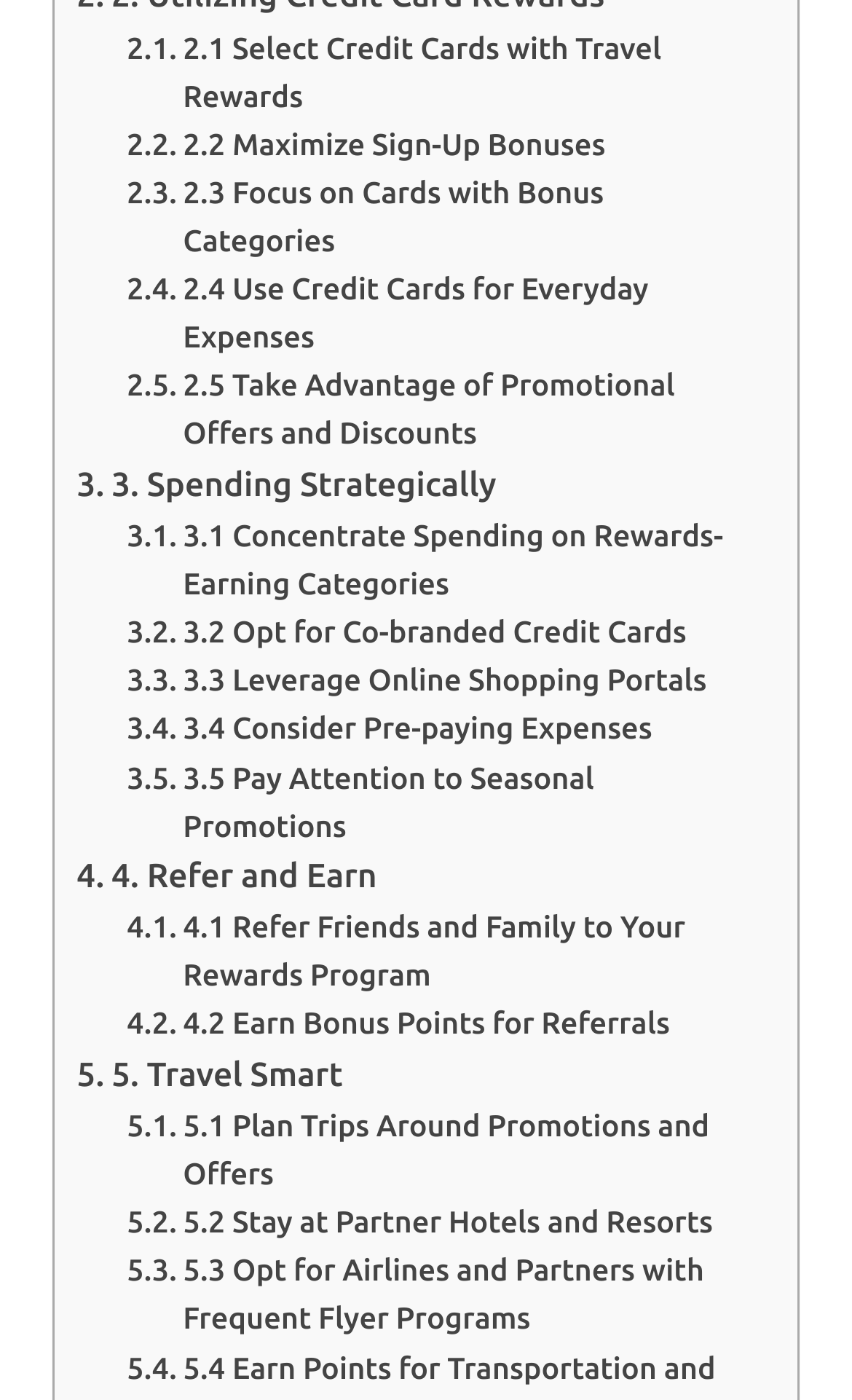How many subtopics are there in the second section?
From the image, respond with a single word or phrase.

5